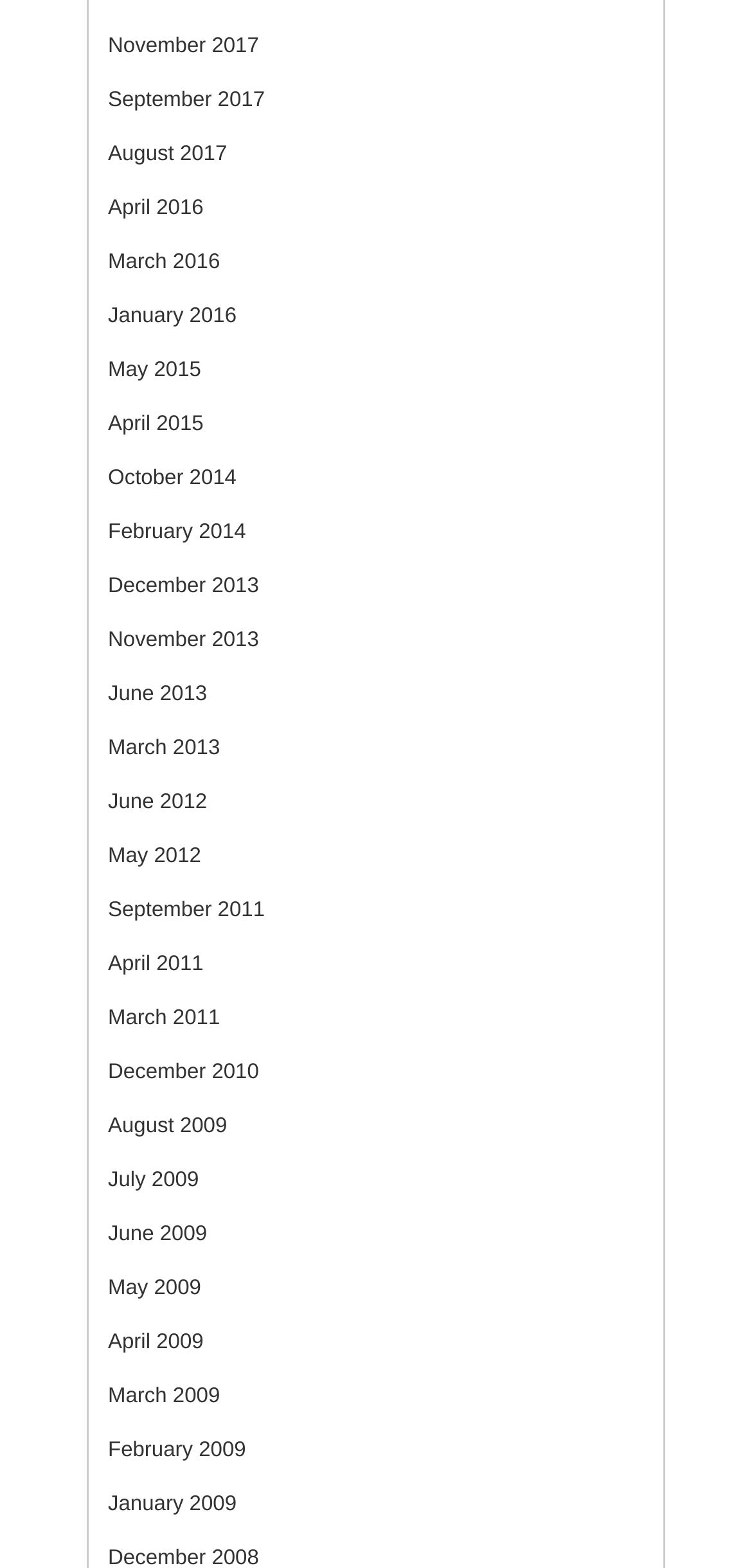Find the bounding box coordinates for the element that must be clicked to complete the instruction: "view September 2011". The coordinates should be four float numbers between 0 and 1, indicated as [left, top, right, bottom].

[0.144, 0.573, 0.352, 0.588]